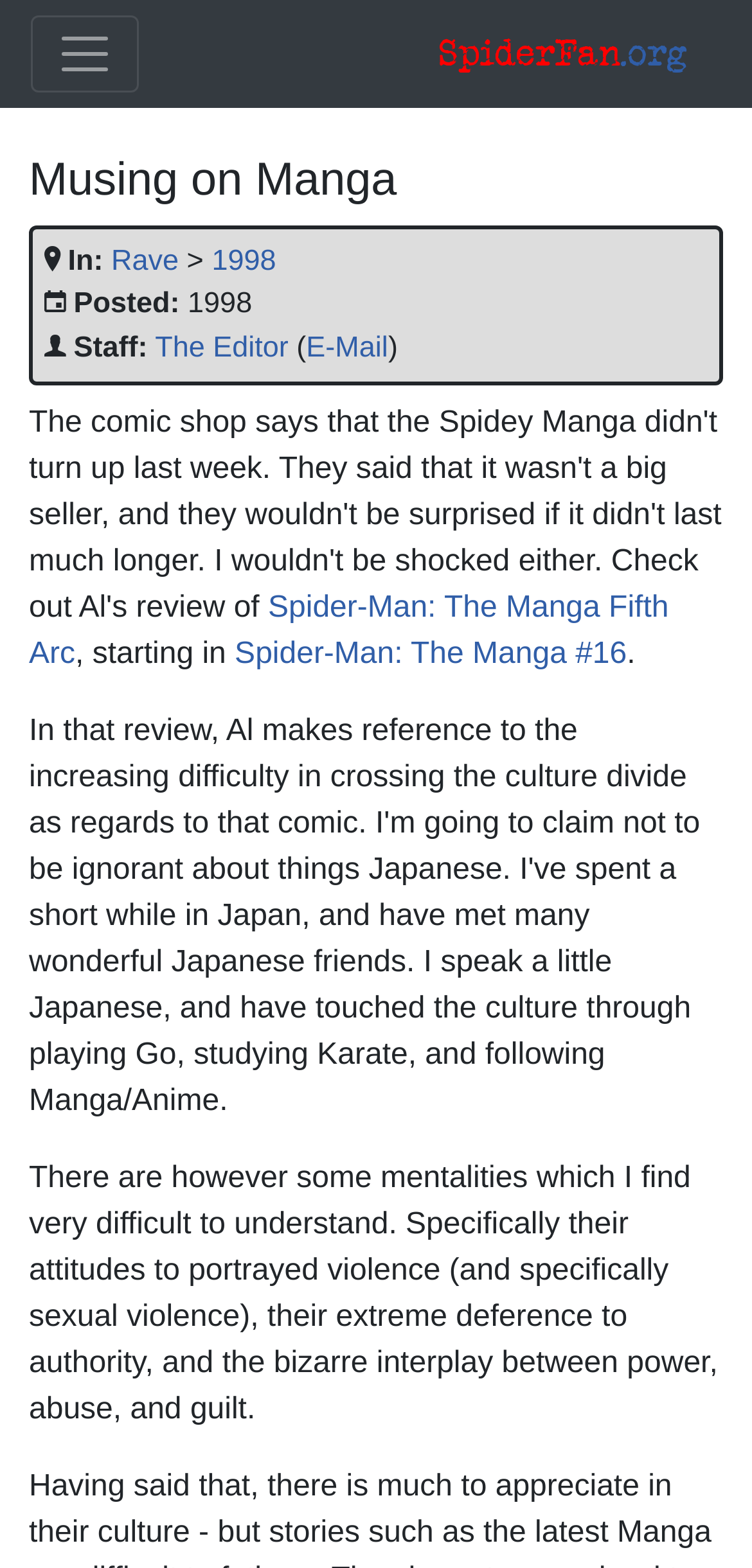What is the website name?
Provide a detailed and extensive answer to the question.

The website name can be found in the top navigation bar, where it is written as 'SpiderFan.org' in a link format.